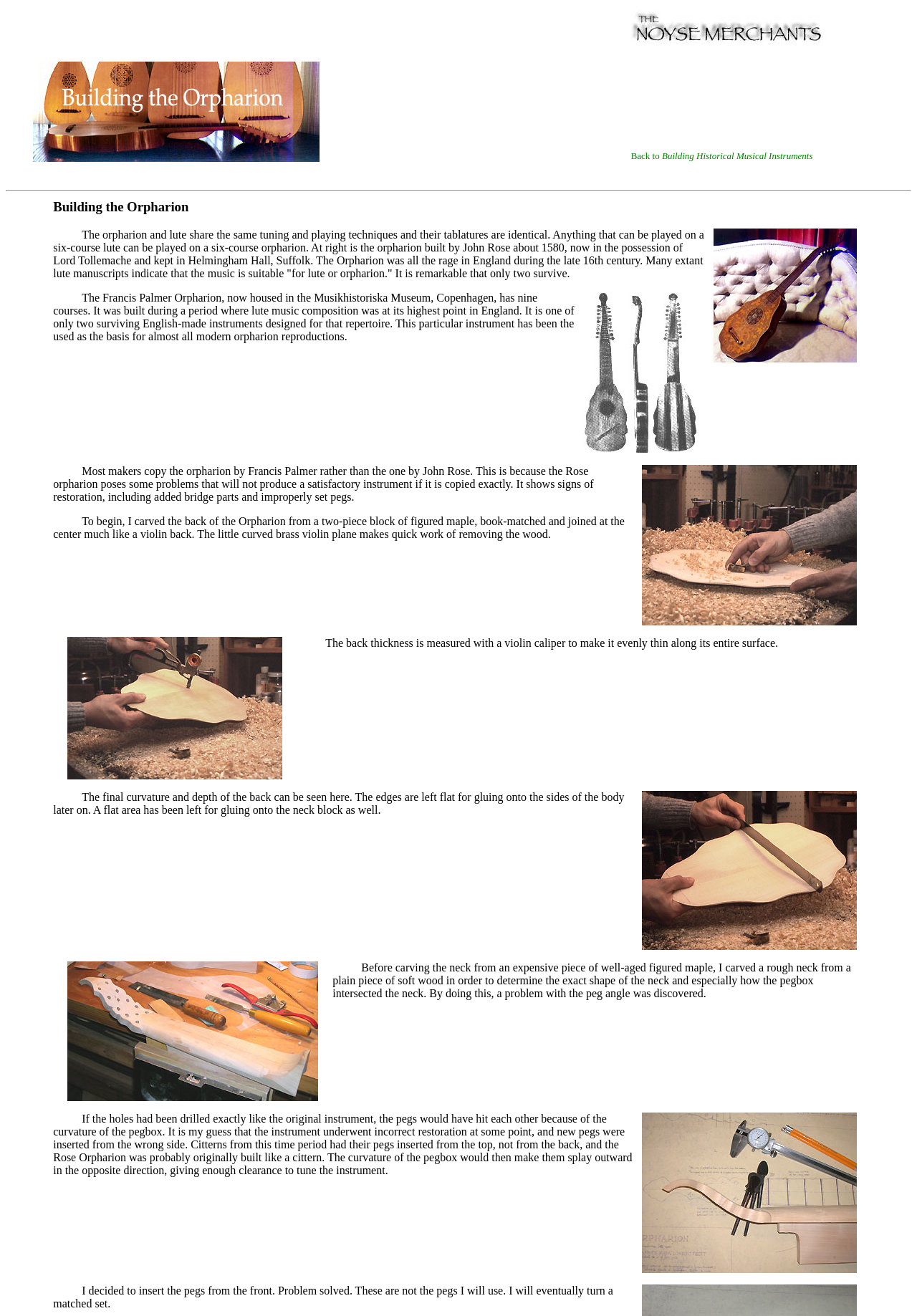Refer to the image and provide a thorough answer to this question:
What is the material used for the back of the Orpharion?

The text states 'I carved the back of the Orpharion from a two-piece block of figured maple', which indicates that the material used for the back of the Orpharion is figured maple.